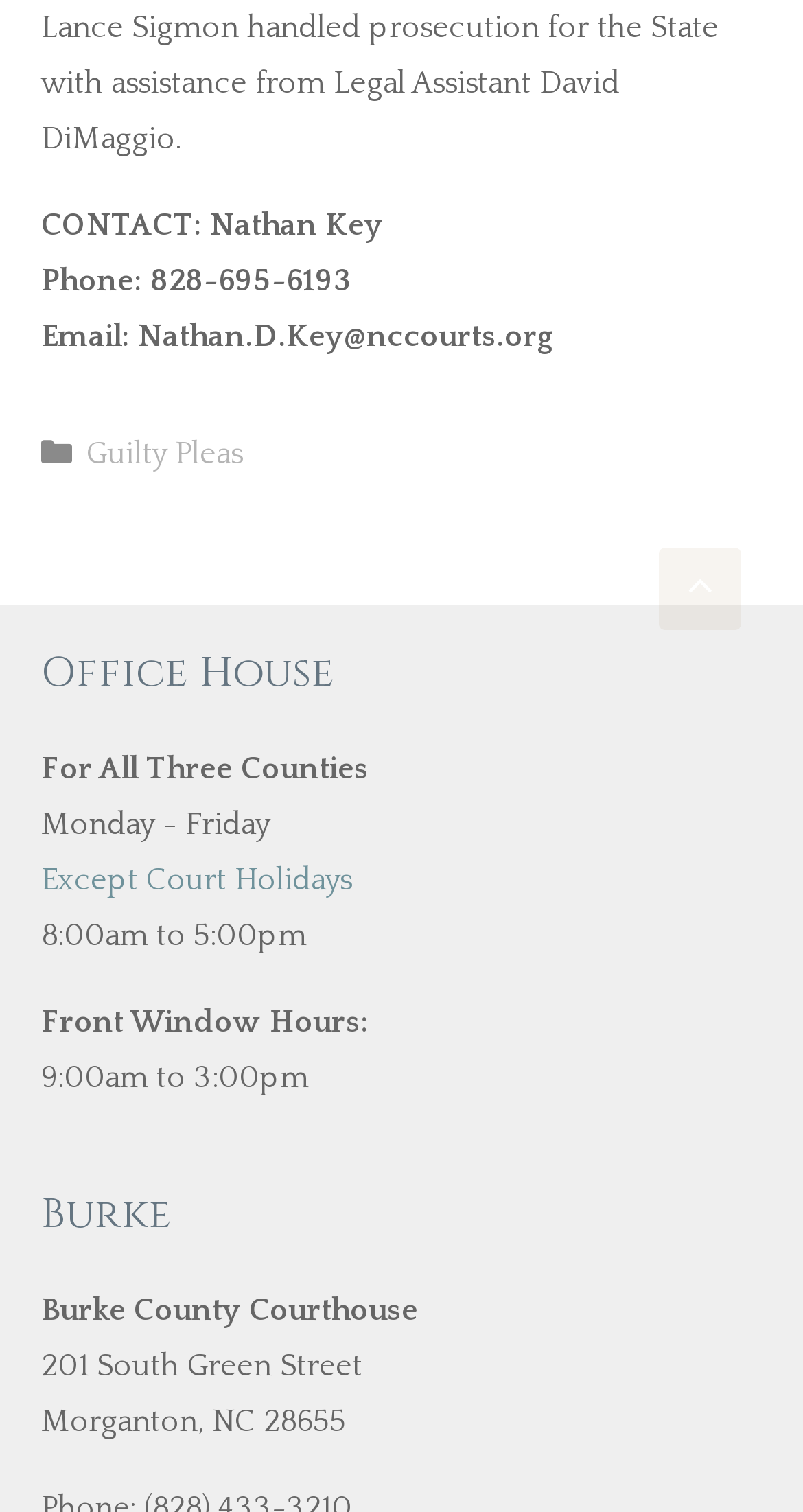What is the email address of Nathan Key?
Using the details shown in the screenshot, provide a comprehensive answer to the question.

The email address of Nathan Key can be found in the contact information section at the top of the webpage, where it is listed as 'Email: Nathan.D.Key@nccourts.org'.